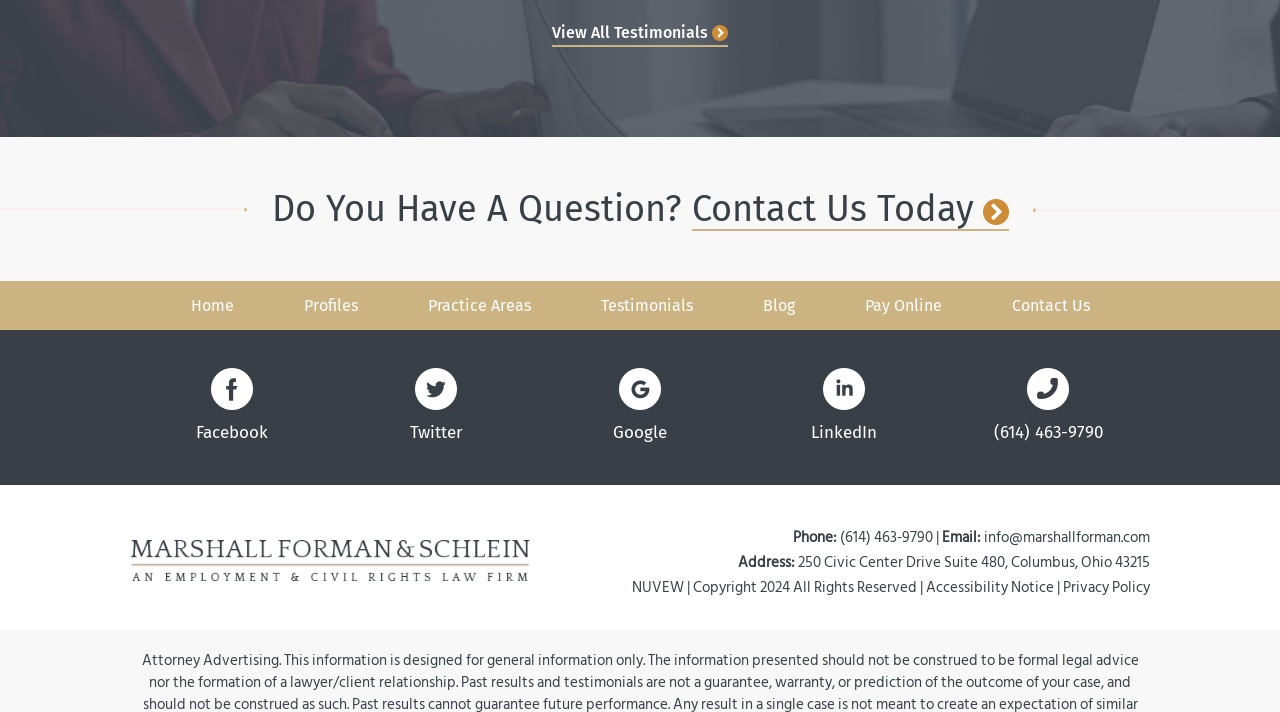Identify the bounding box coordinates of the part that should be clicked to carry out this instruction: "Contact us today".

[0.54, 0.263, 0.788, 0.324]